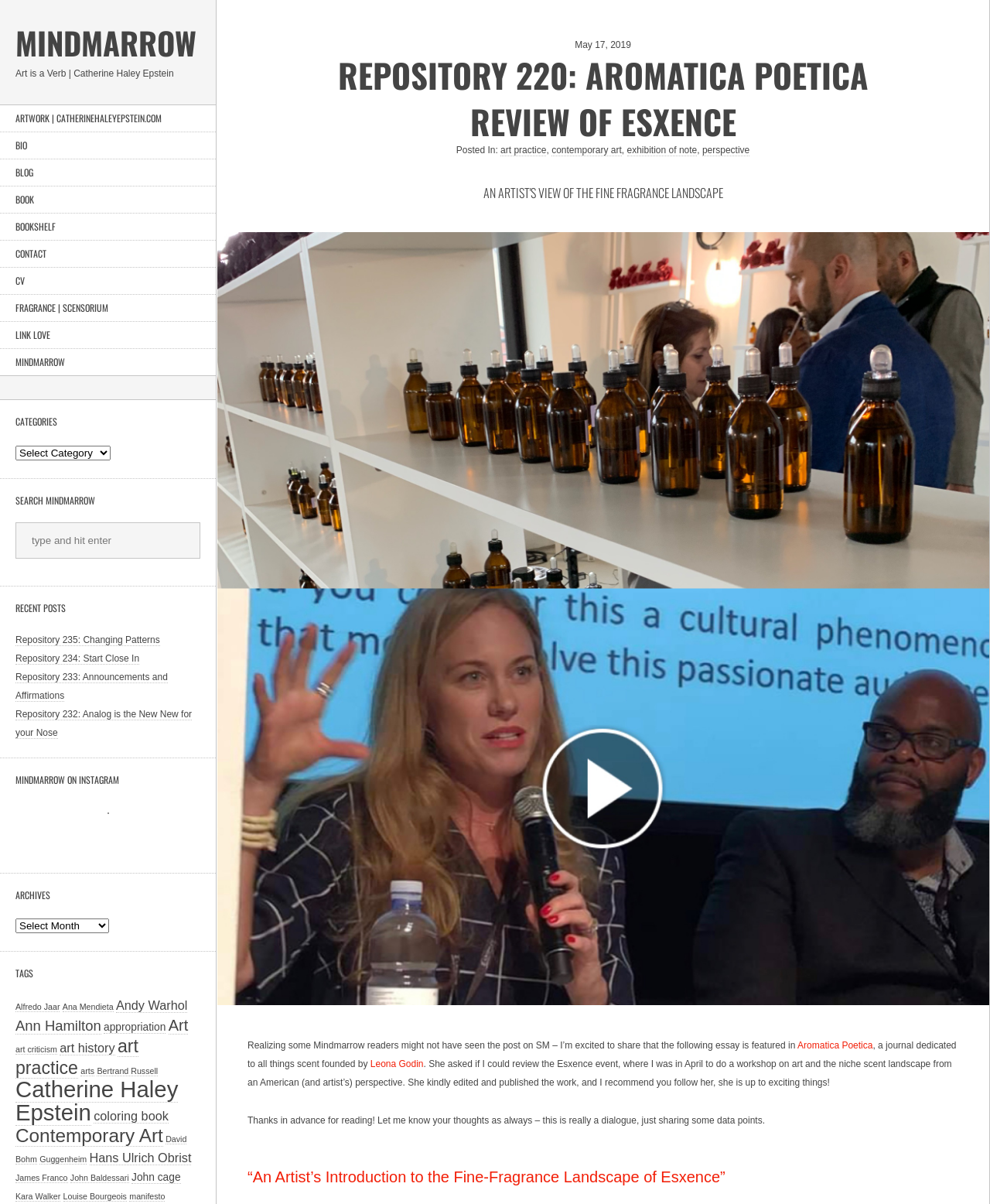How many recent posts are listed on the webpage?
Answer briefly with a single word or phrase based on the image.

4